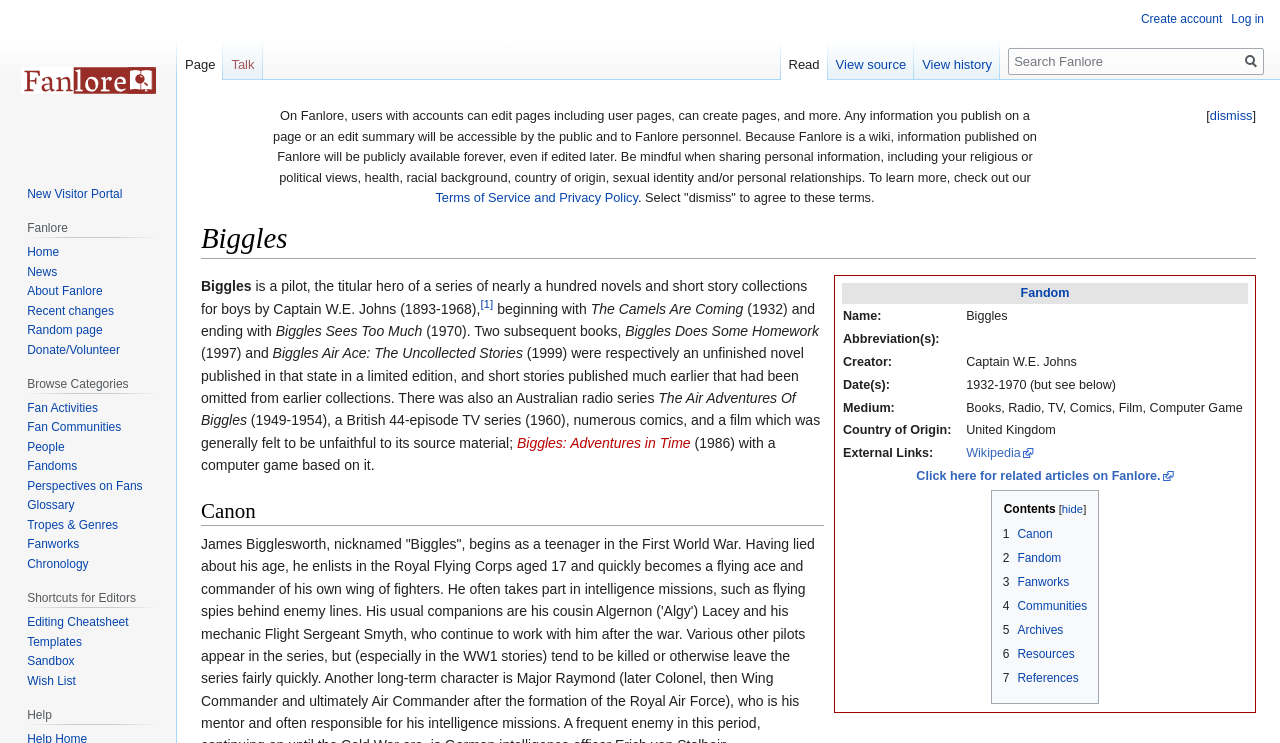What is the medium of the Biggles series?
From the details in the image, answer the question comprehensively.

The answer can be found in the table section of the webpage, where it is stated that the 'Medium:' is 'Books, Radio, TV, Comics, Film, Computer Game'.